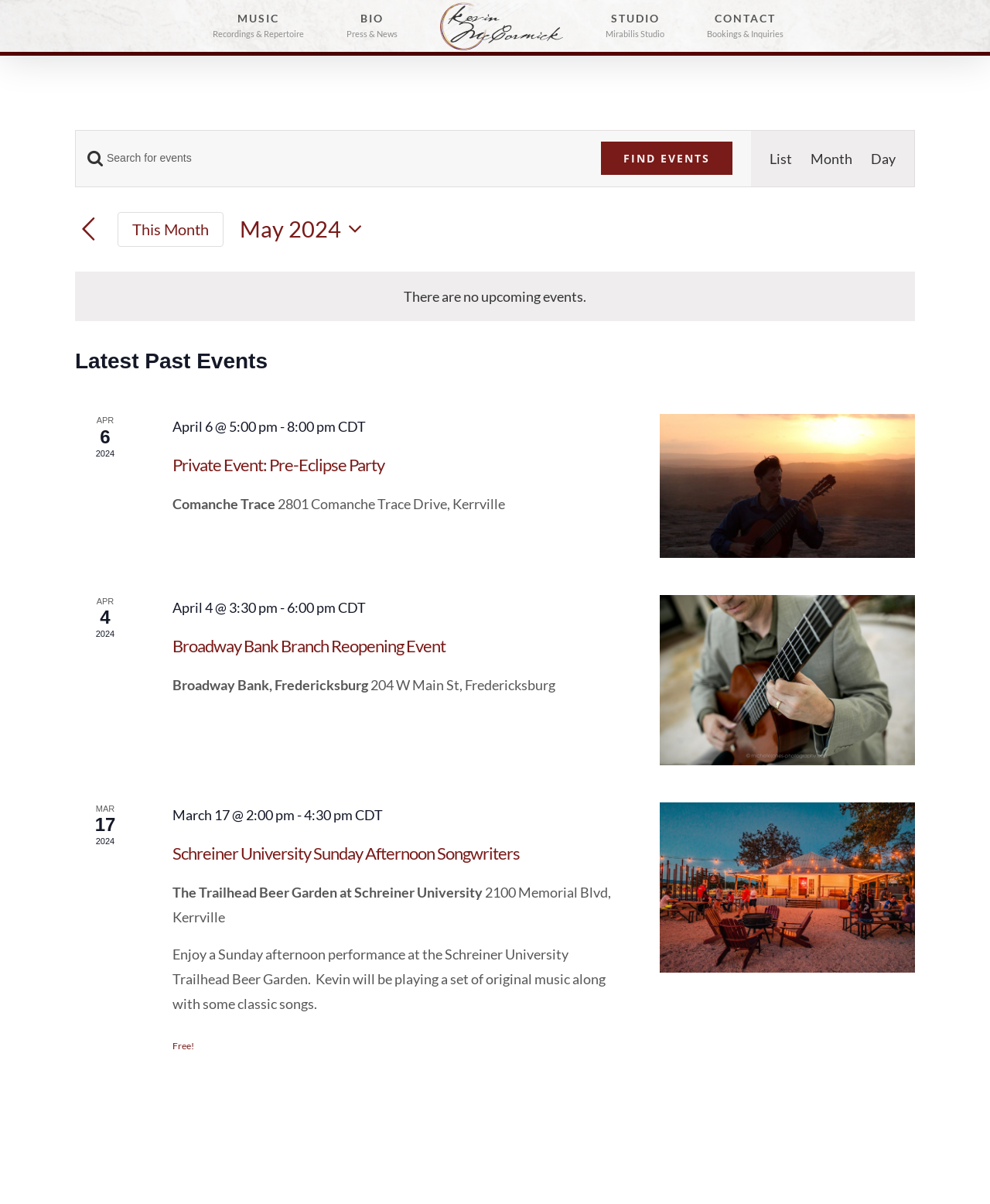Show the bounding box coordinates for the element that needs to be clicked to execute the following instruction: "Find events". Provide the coordinates in the form of four float numbers between 0 and 1, i.e., [left, top, right, bottom].

[0.607, 0.118, 0.74, 0.145]